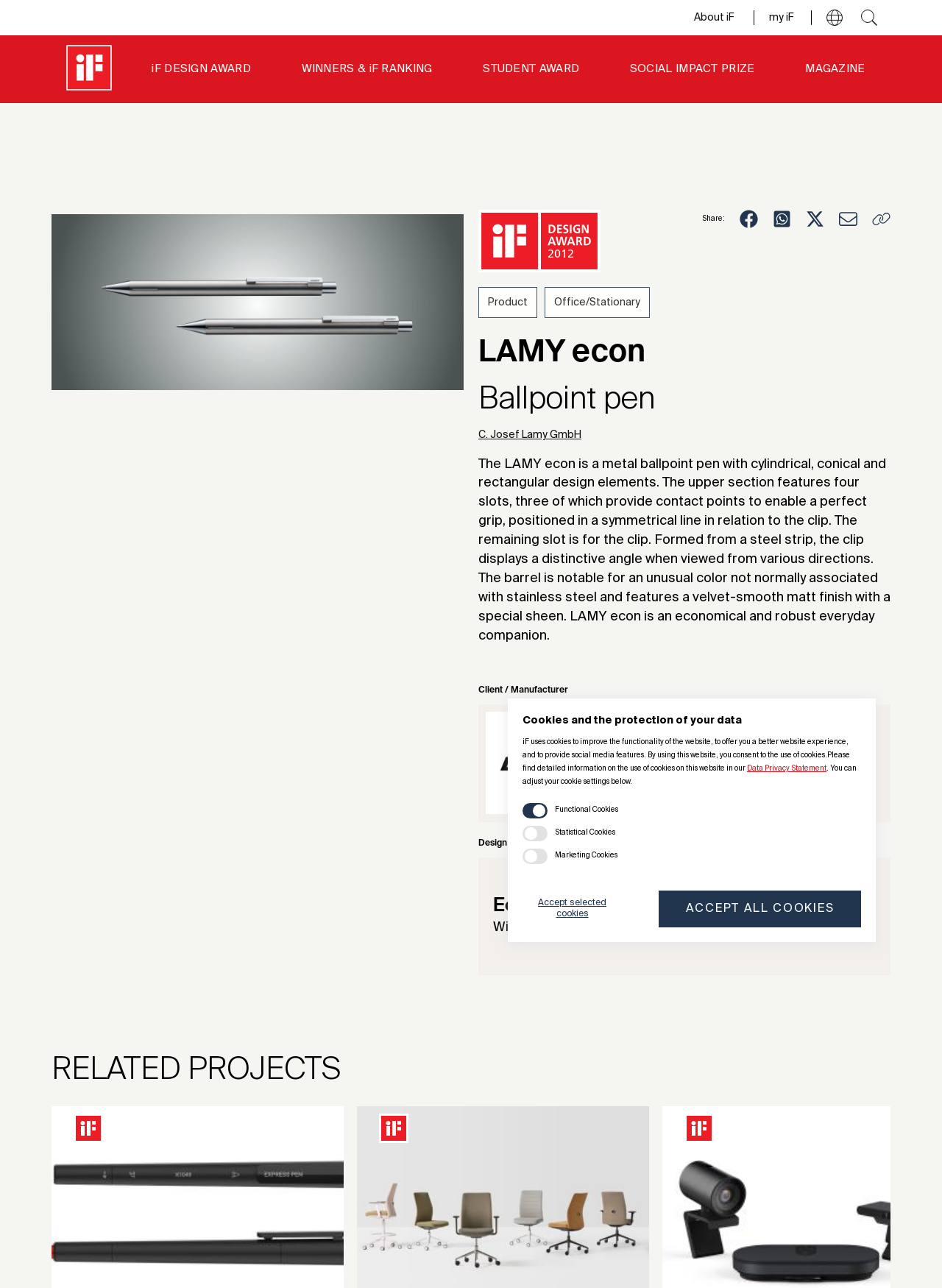What is the name of the award mentioned on the webpage?
Based on the content of the image, thoroughly explain and answer the question.

I found the answer by looking at the top navigation bar, where I saw a series of links, including 'iF DESIGN AWARD', 'WINNERS & iF RANKING', 'STUDENT AWARD', and 'SOCIAL IMPACT PRIZE'. The 'iF DESIGN AWARD' link is the first one in the series, and it seems to be a prominent award mentioned on the webpage.